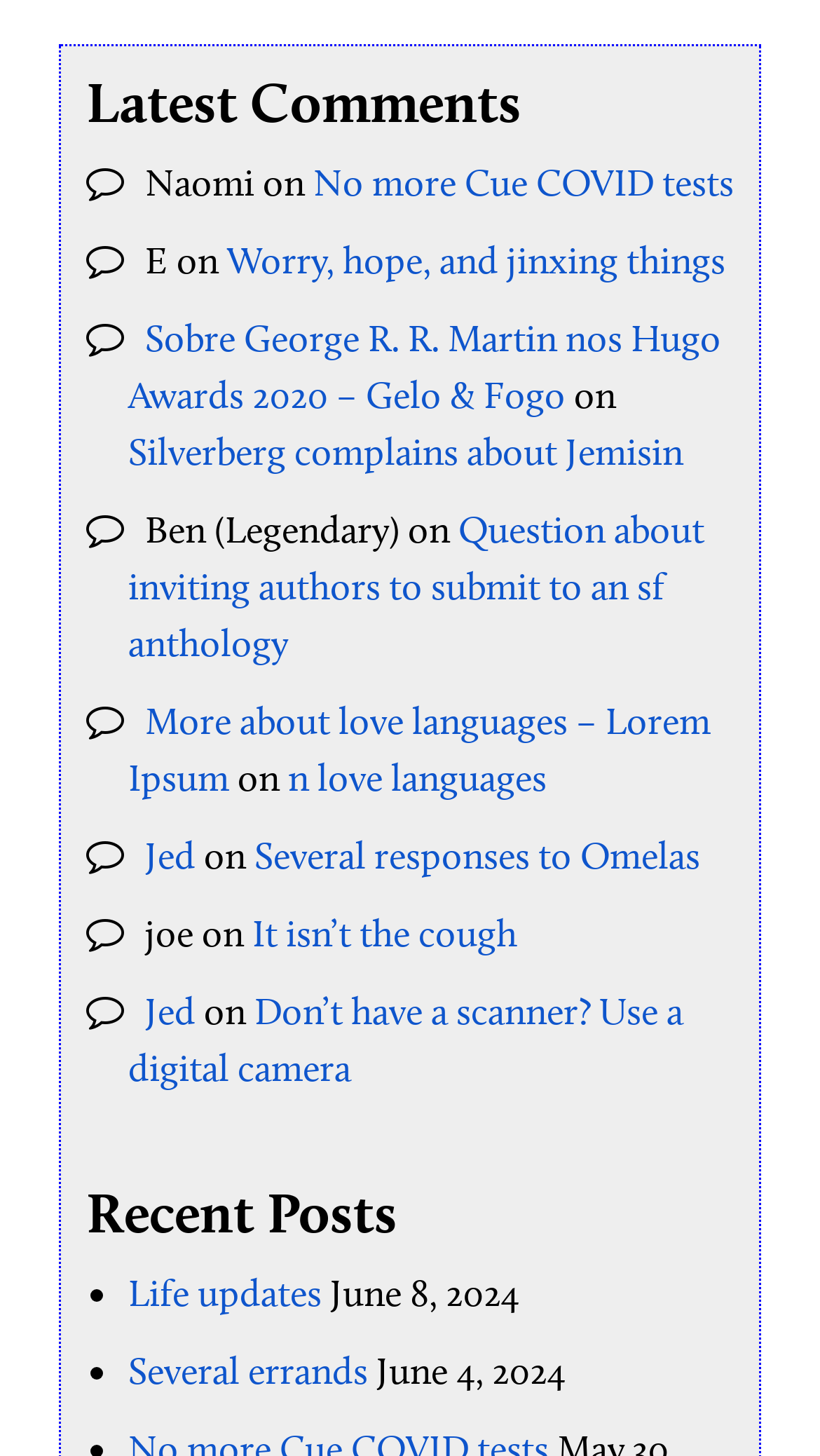Please specify the bounding box coordinates of the clickable region to carry out the following instruction: "view latest comments". The coordinates should be four float numbers between 0 and 1, in the format [left, top, right, bottom].

[0.105, 0.049, 0.895, 0.092]